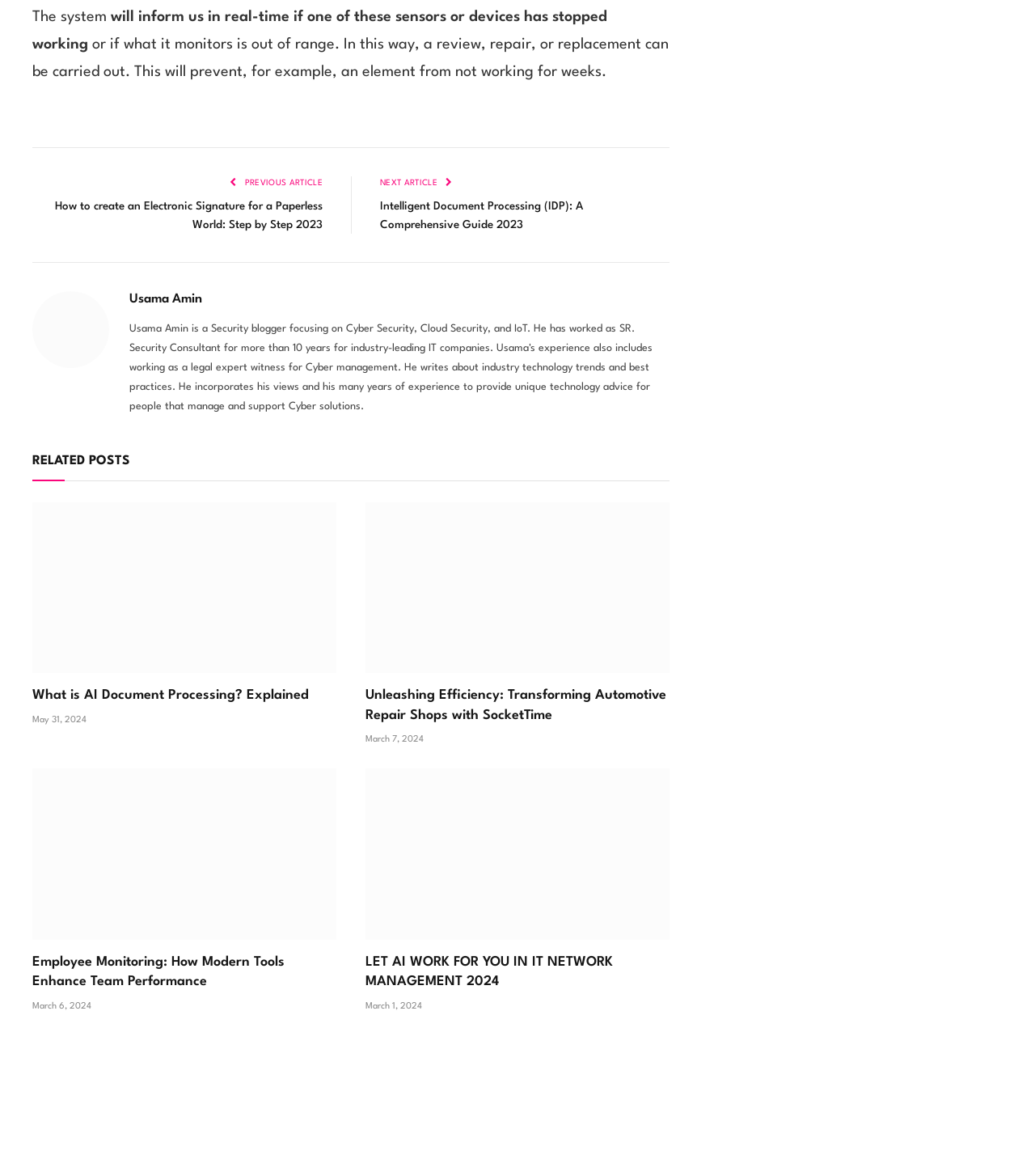Find the bounding box coordinates for the area that should be clicked to accomplish the instruction: "Read the article about network management".

[0.353, 0.654, 0.647, 0.799]